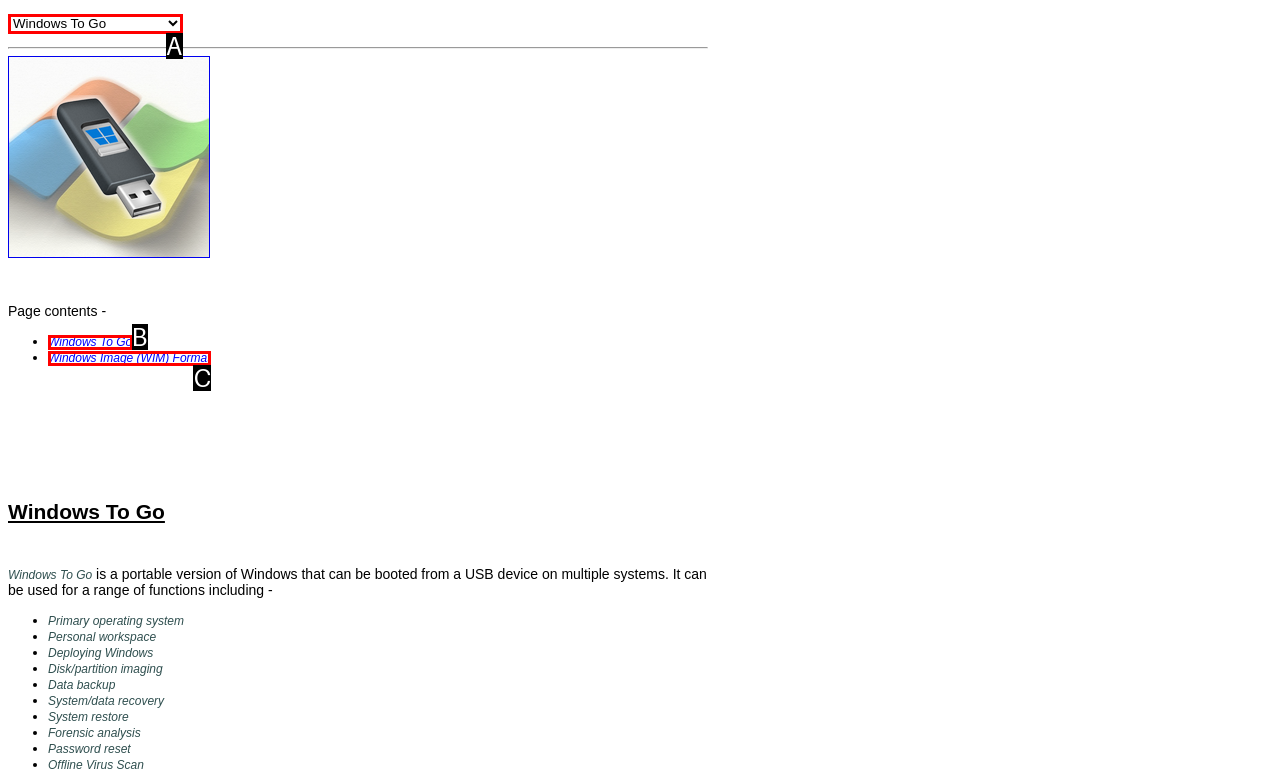Match the HTML element to the description: Windows To Go. Answer with the letter of the correct option from the provided choices.

B